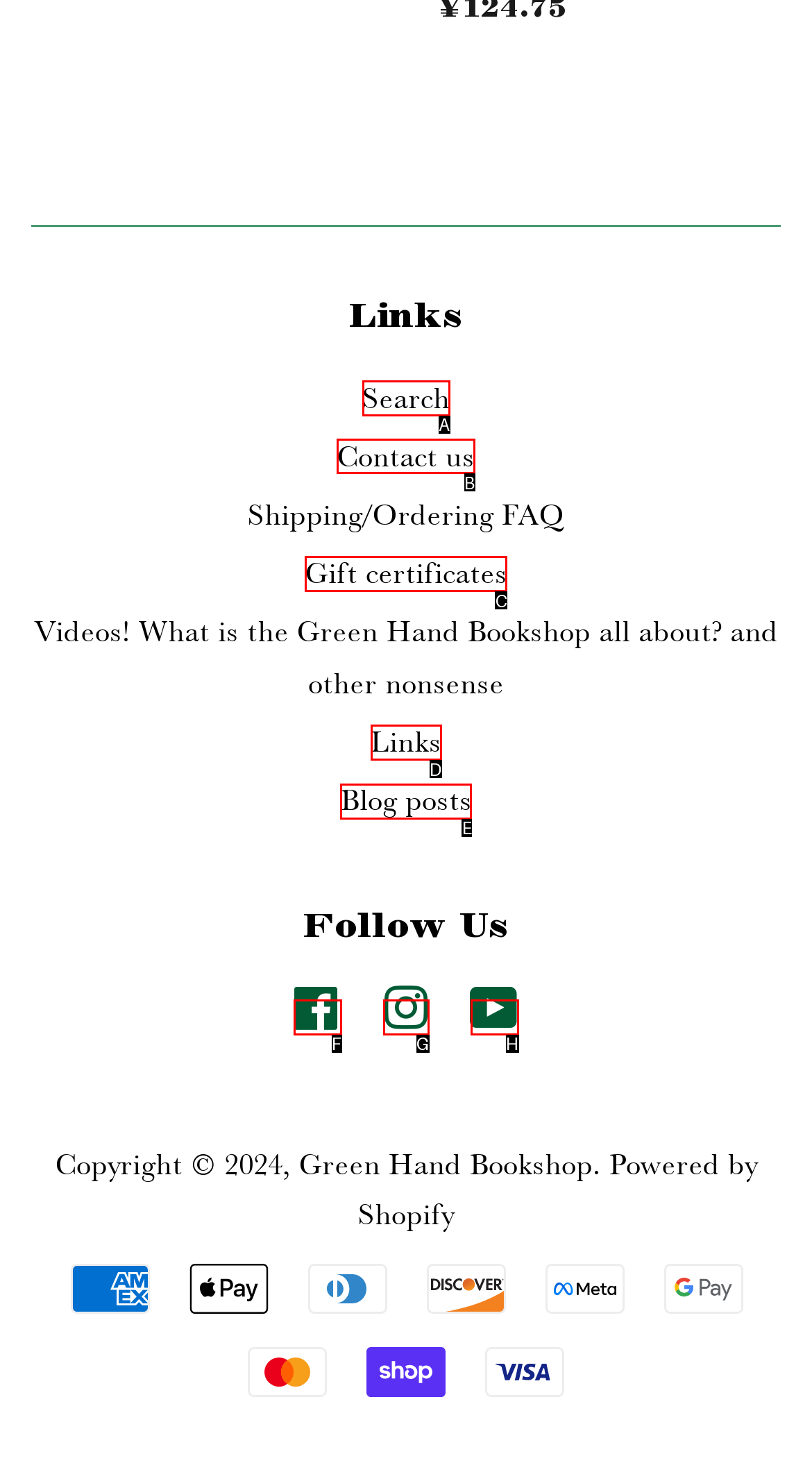Point out the letter of the HTML element you should click on to execute the task: Contact us
Reply with the letter from the given options.

B